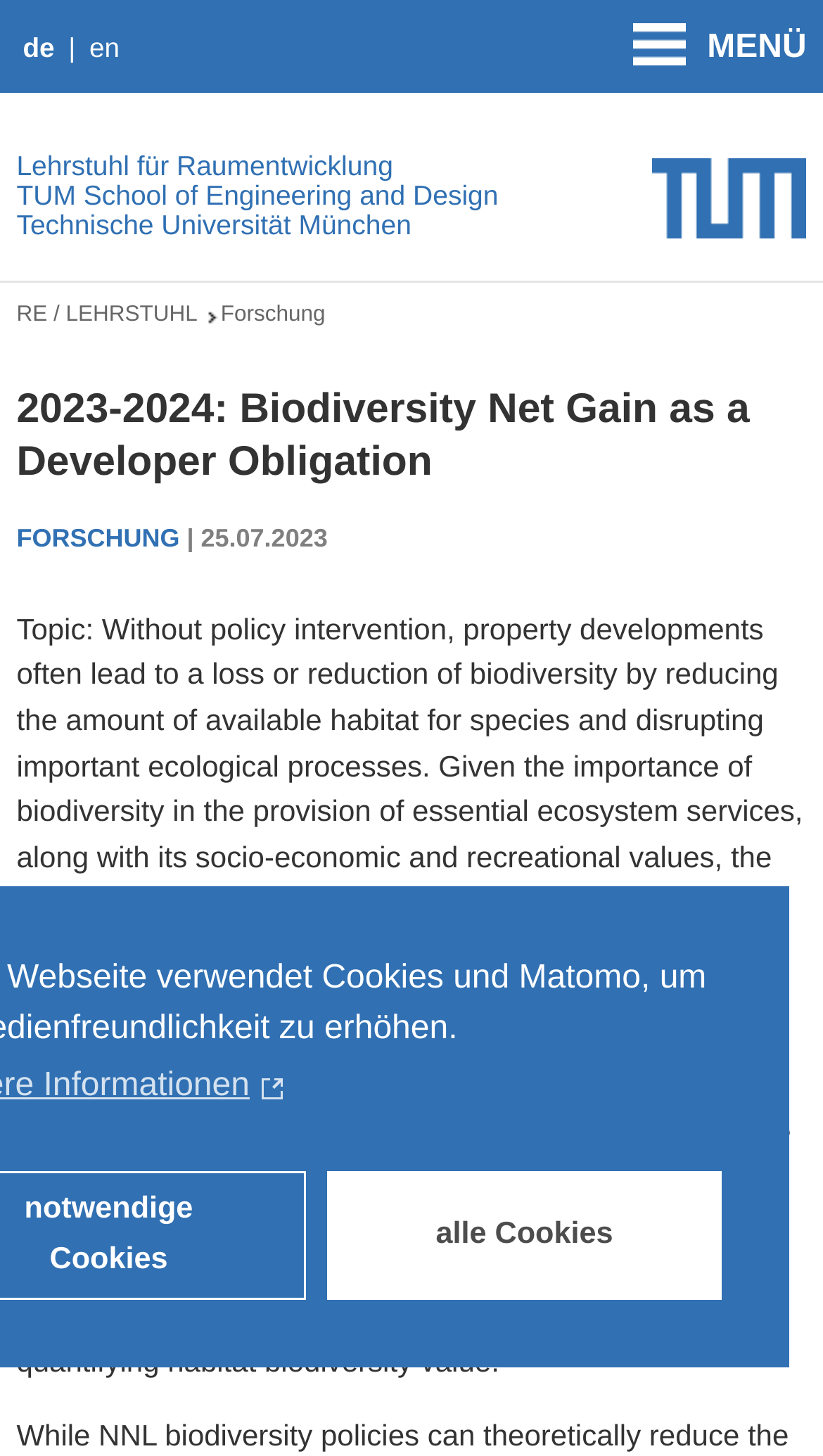What is the name of the university?
Provide a well-explained and detailed answer to the question.

The name of the university is Technische Universität München, which is mentioned at the top of the page as a link, and also as an image with the text 'Technische Universität München'.